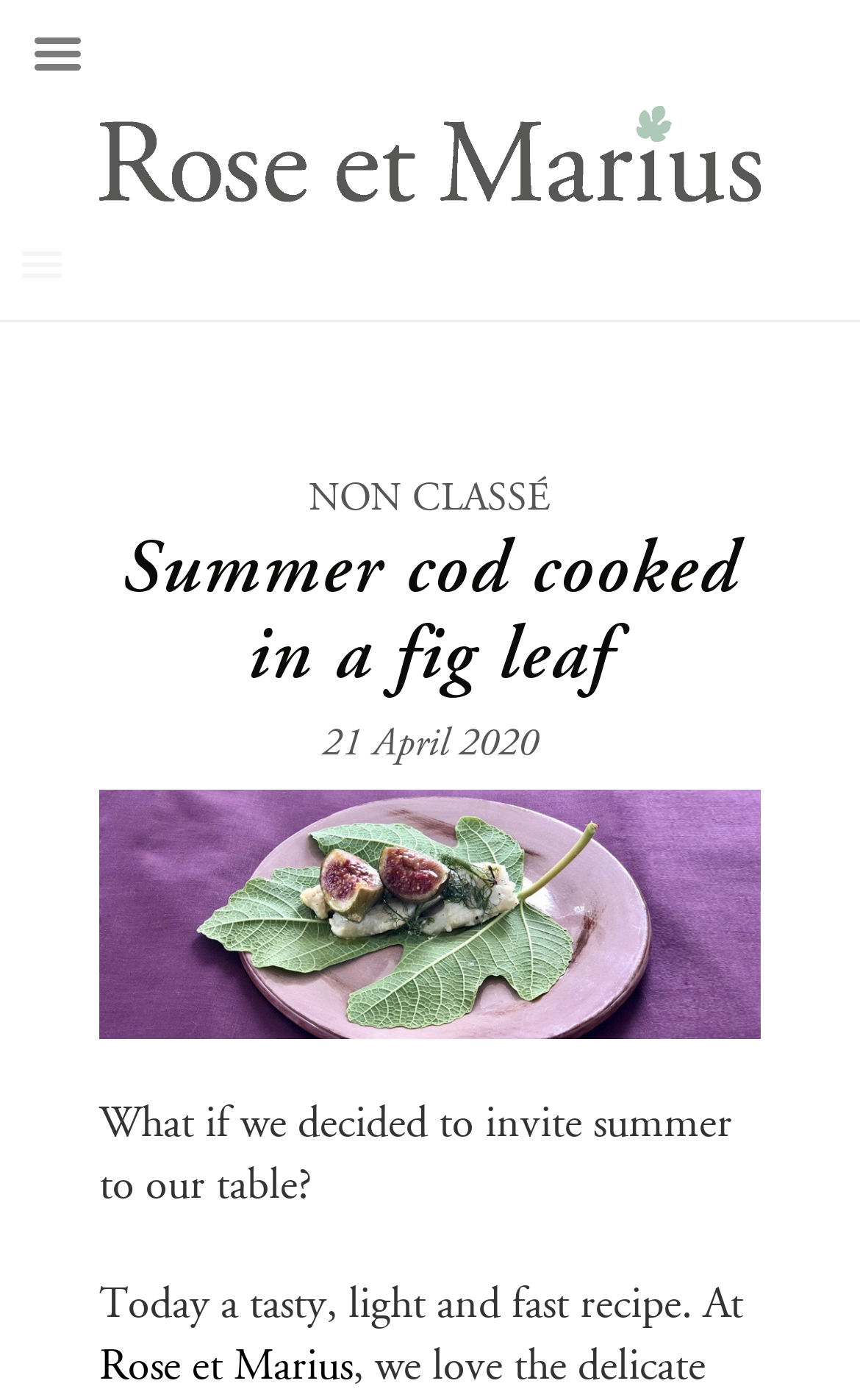Use a single word or phrase to answer this question: 
What is the name of the recipe?

Summer cod cooked in a fig leaf